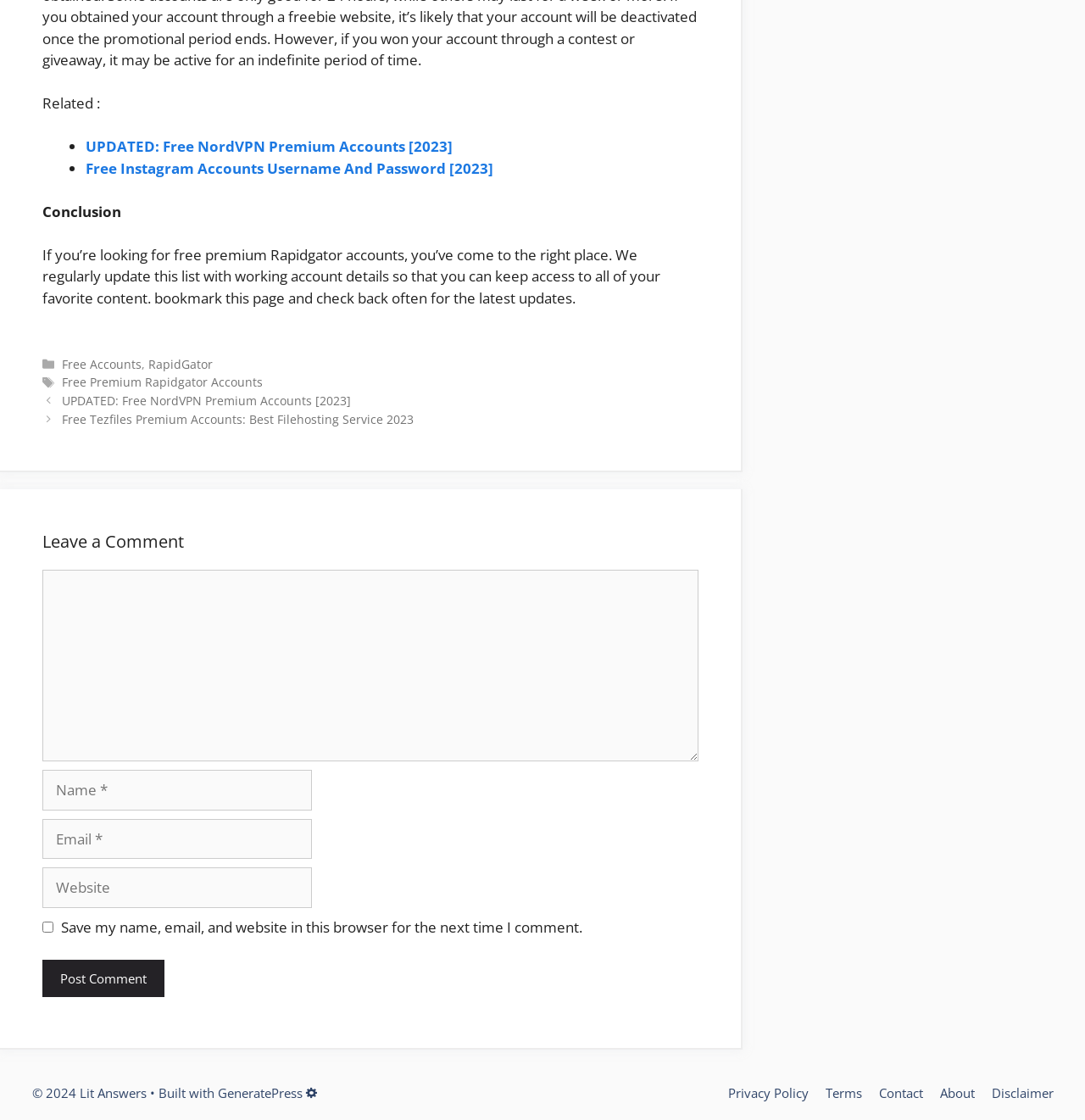Pinpoint the bounding box coordinates of the clickable area needed to execute the instruction: "Leave a comment". The coordinates should be specified as four float numbers between 0 and 1, i.e., [left, top, right, bottom].

[0.039, 0.509, 0.644, 0.68]